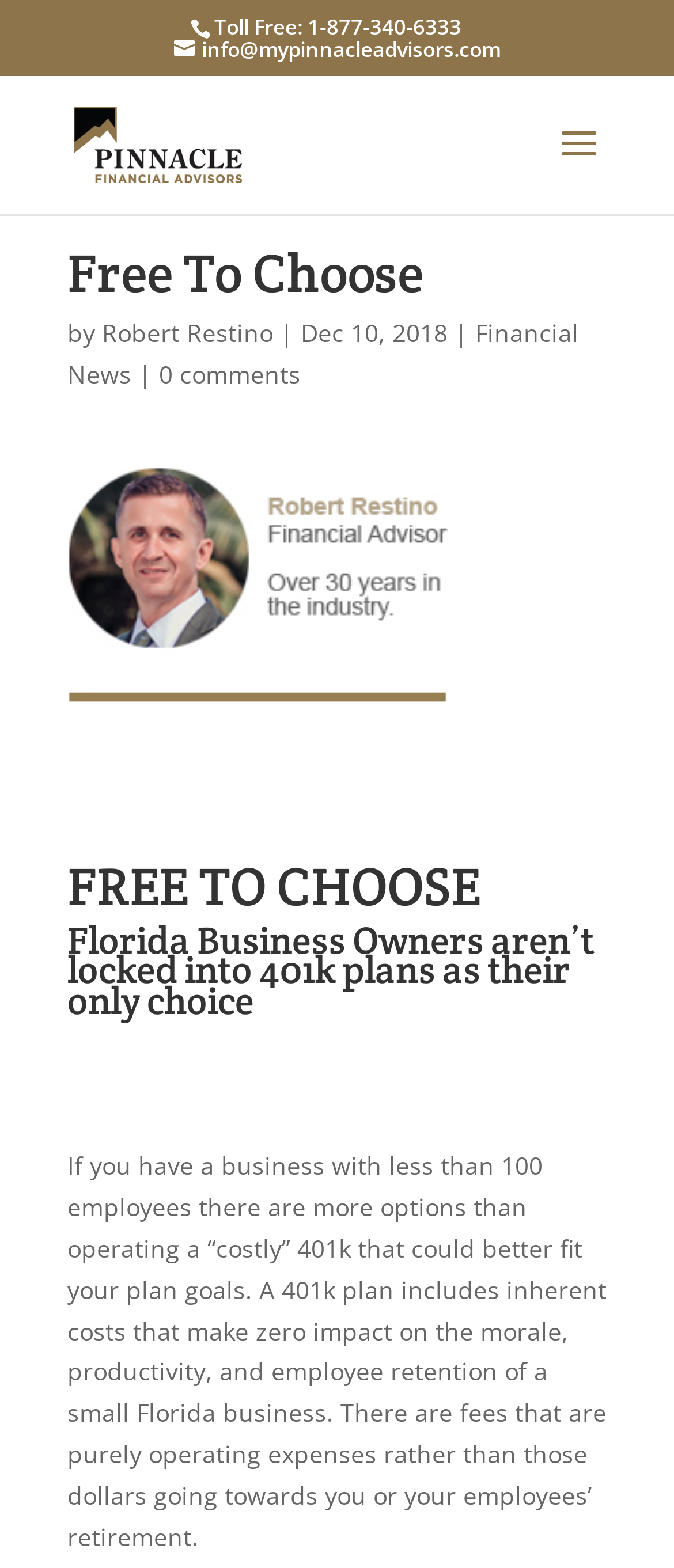Bounding box coordinates should be provided in the format (top-left x, top-left y, bottom-right x, bottom-right y) with all values between 0 and 1. Identify the bounding box for this UI element: info@mypinnacleadvisors.com

[0.258, 0.022, 0.742, 0.041]